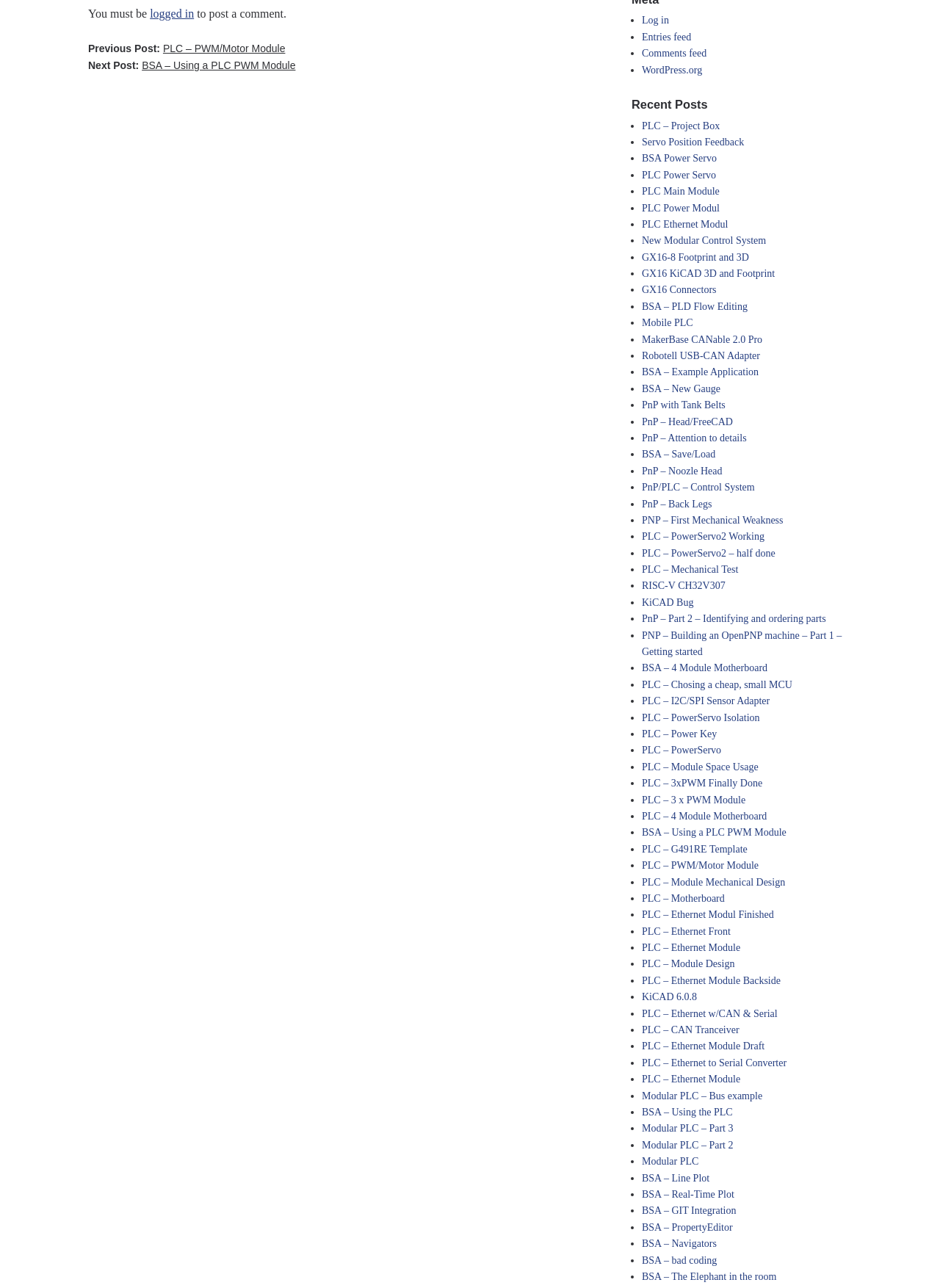Pinpoint the bounding box coordinates of the area that must be clicked to complete this instruction: "Click on 'Next Post: BSA – Using a PLC PWM Module' to read the next post".

[0.094, 0.046, 0.314, 0.055]